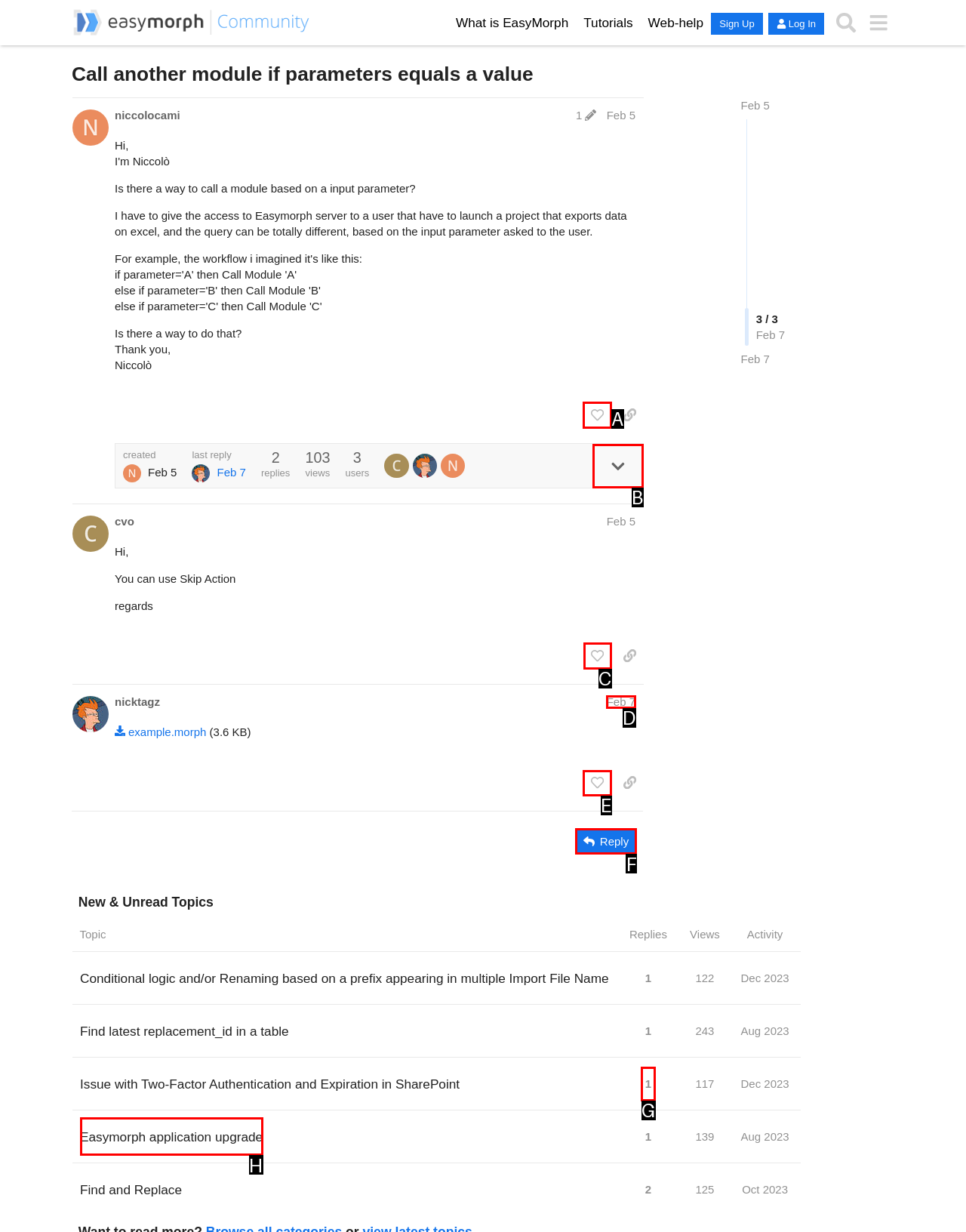Select the proper UI element to click in order to perform the following task: Like the post by @cvo. Indicate your choice with the letter of the appropriate option.

C